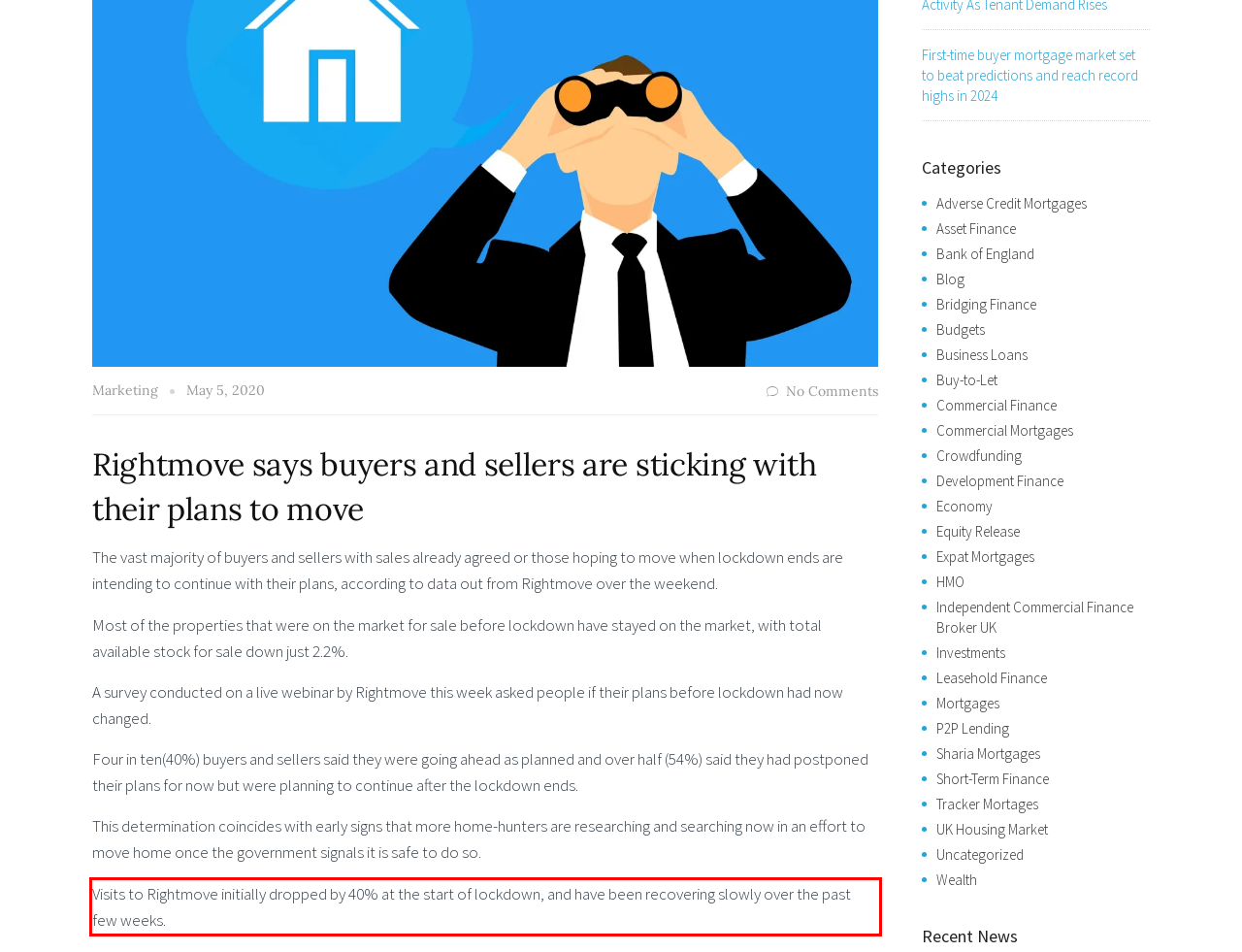Look at the provided screenshot of the webpage and perform OCR on the text within the red bounding box.

Visits to Rightmove initially dropped by 40% at the start of lockdown, and have been recovering slowly over the past few weeks.